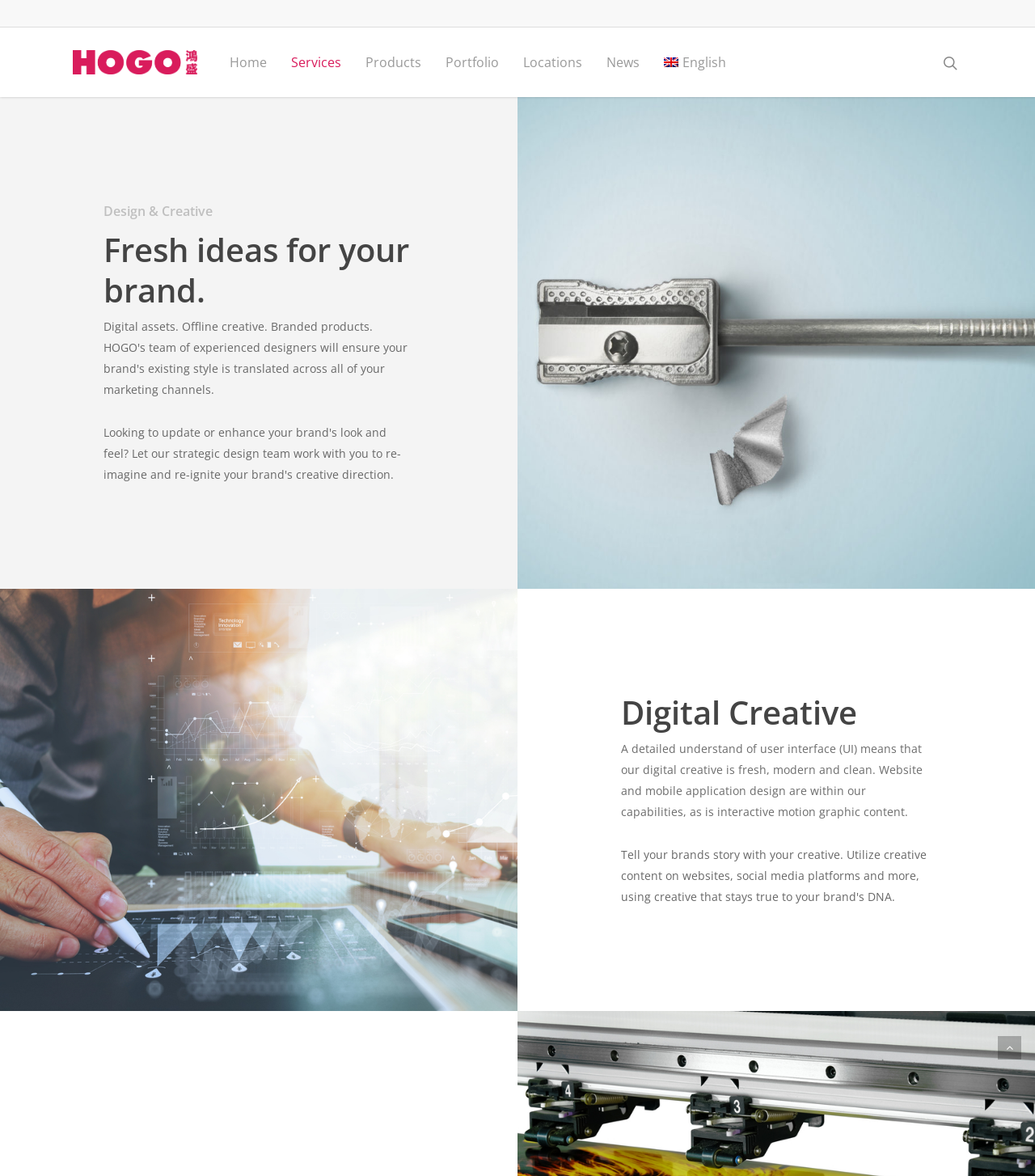Indicate the bounding box coordinates of the element that must be clicked to execute the instruction: "Go to the Home page". The coordinates should be given as four float numbers between 0 and 1, i.e., [left, top, right, bottom].

[0.21, 0.047, 0.269, 0.058]